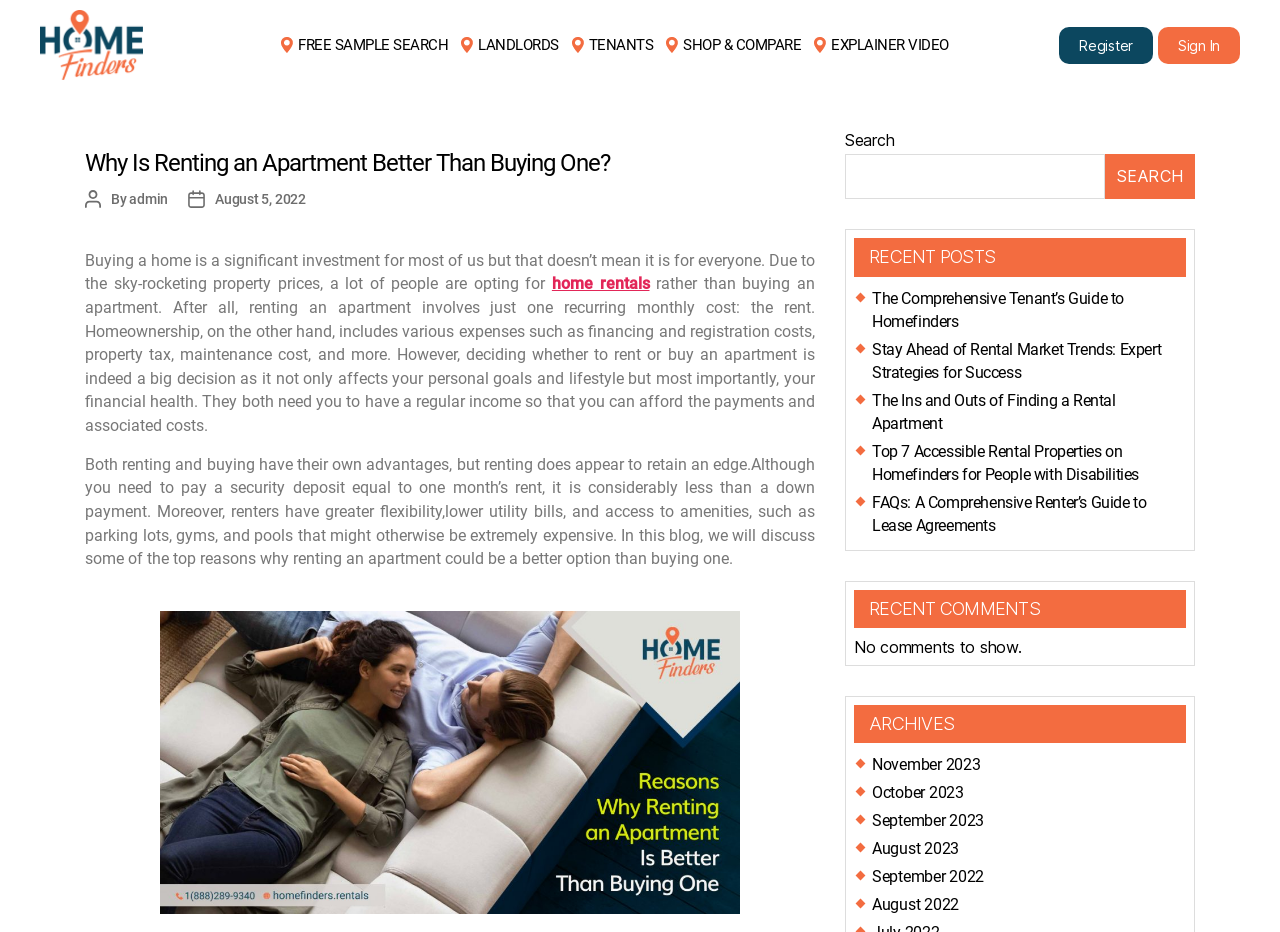Respond concisely with one word or phrase to the following query:
How many recent comments are shown?

No comments